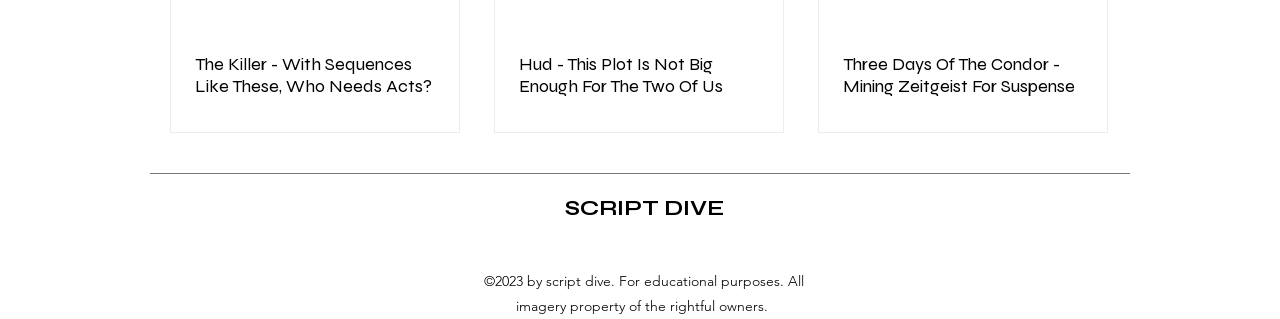Please find the bounding box for the UI element described by: "aria-label="Instagram"".

[0.488, 0.72, 0.518, 0.842]